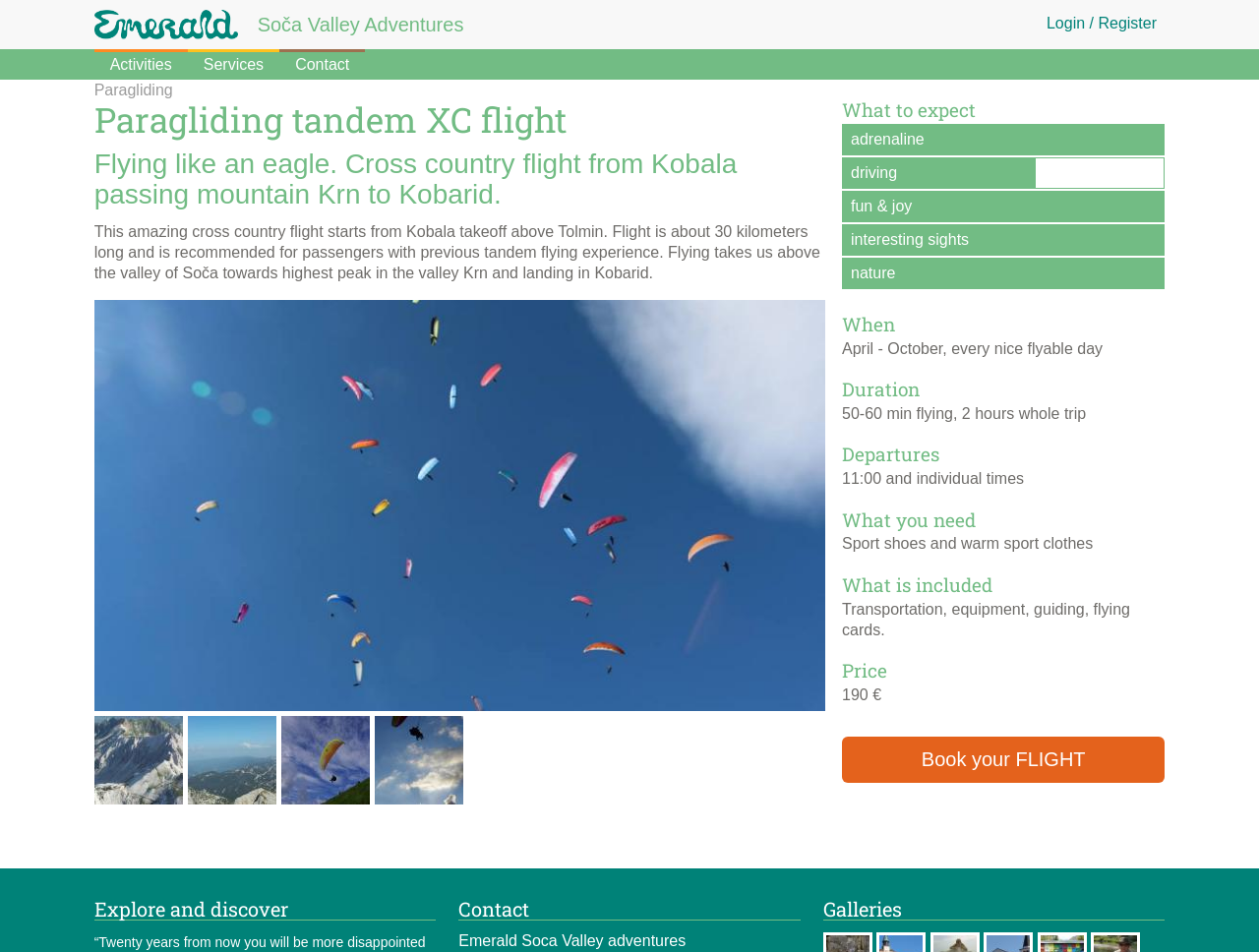Answer the question below with a single word or a brief phrase: 
What is the duration of the paragliding trip?

50-60 min flying